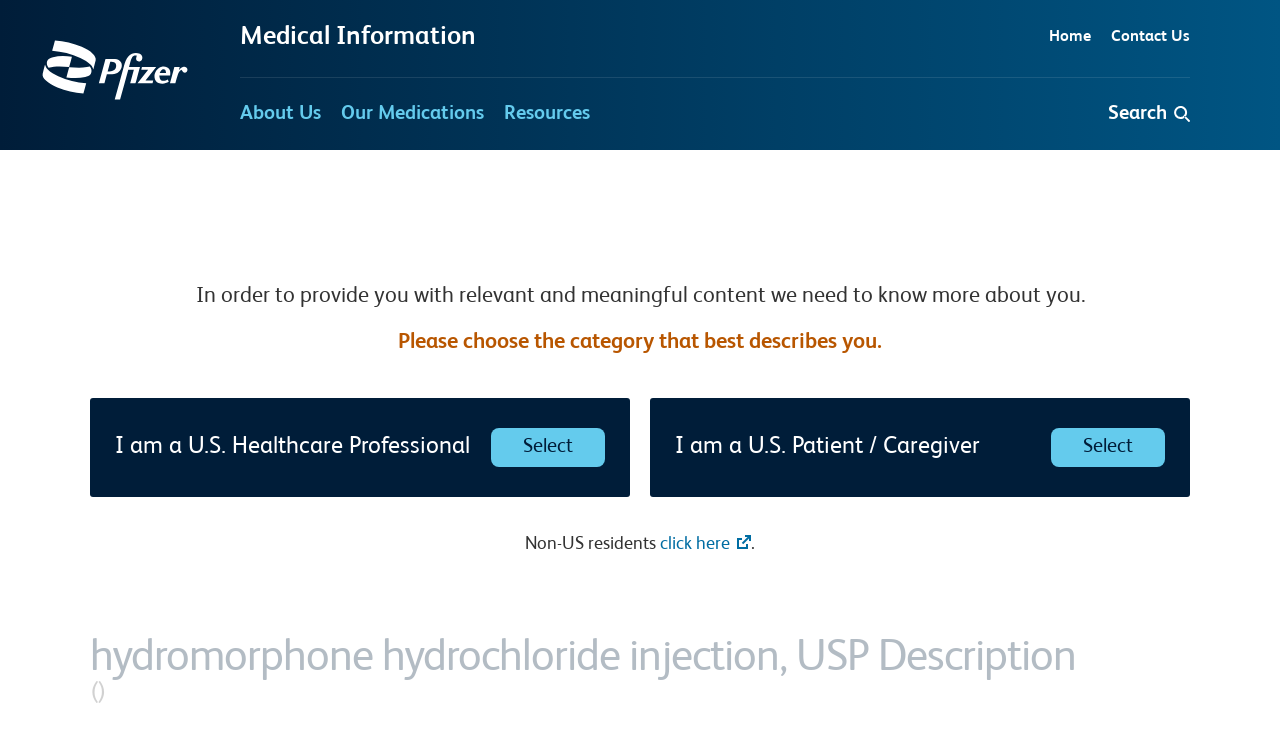Identify the bounding box for the element characterized by the following description: "Search".

[0.866, 0.107, 0.93, 0.205]